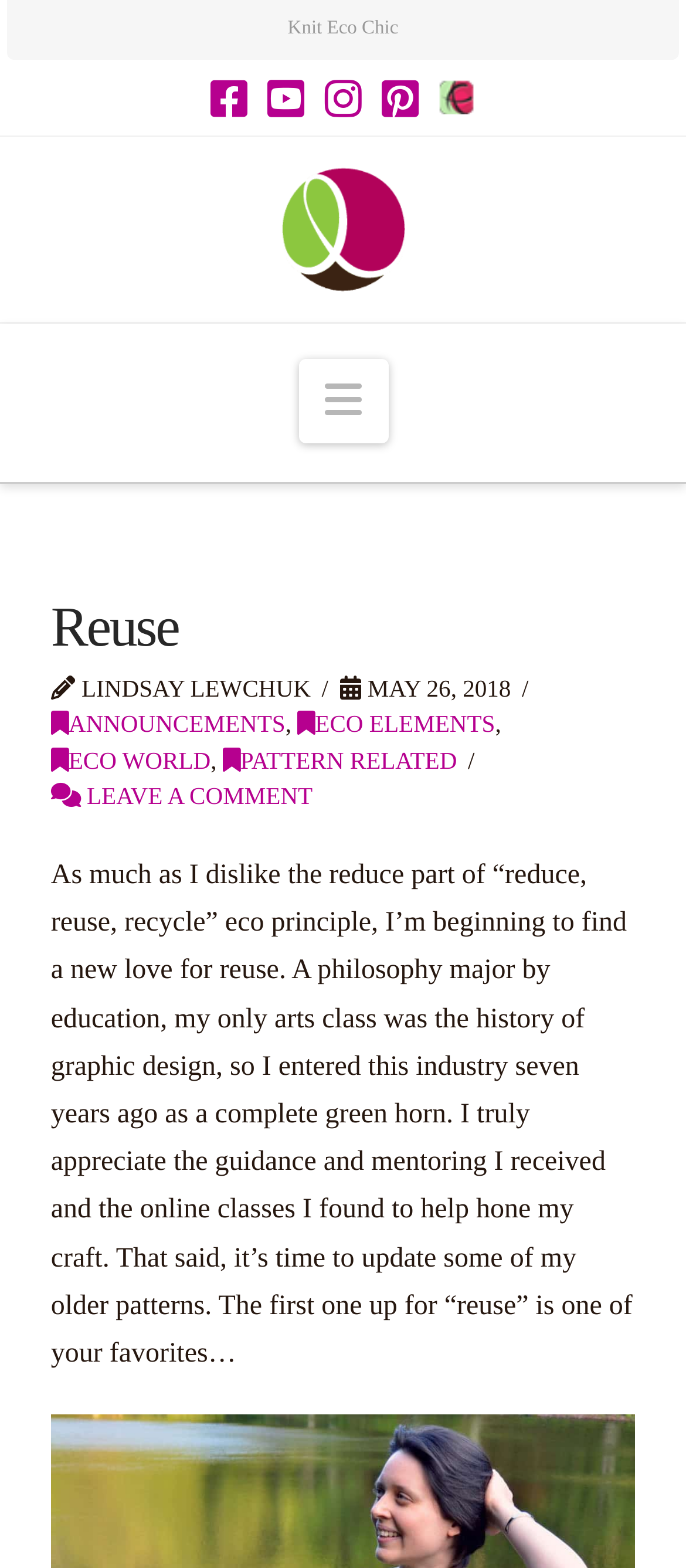Use one word or a short phrase to answer the question provided: 
How many social media links are there?

5